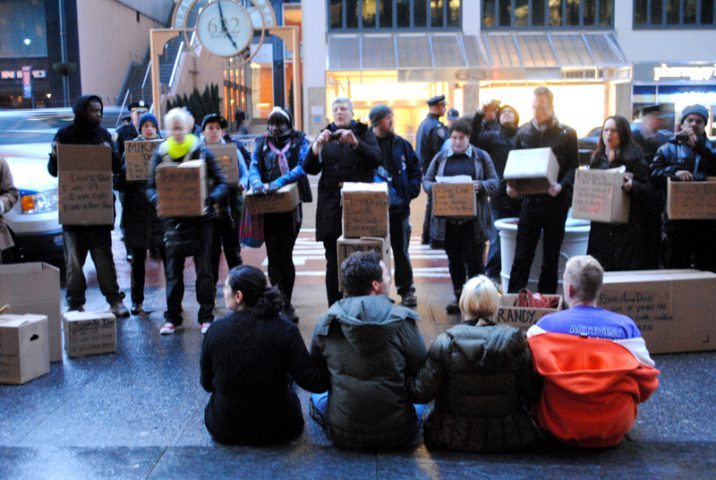What is written on the cardboard boxes?
Please elaborate on the answer to the question with detailed information.

The caption states that the protesters are holding cardboard boxes 'prominently displaying names, ages, and hobbies of anonymous LGBT individuals', indicating that this information is written on the boxes.